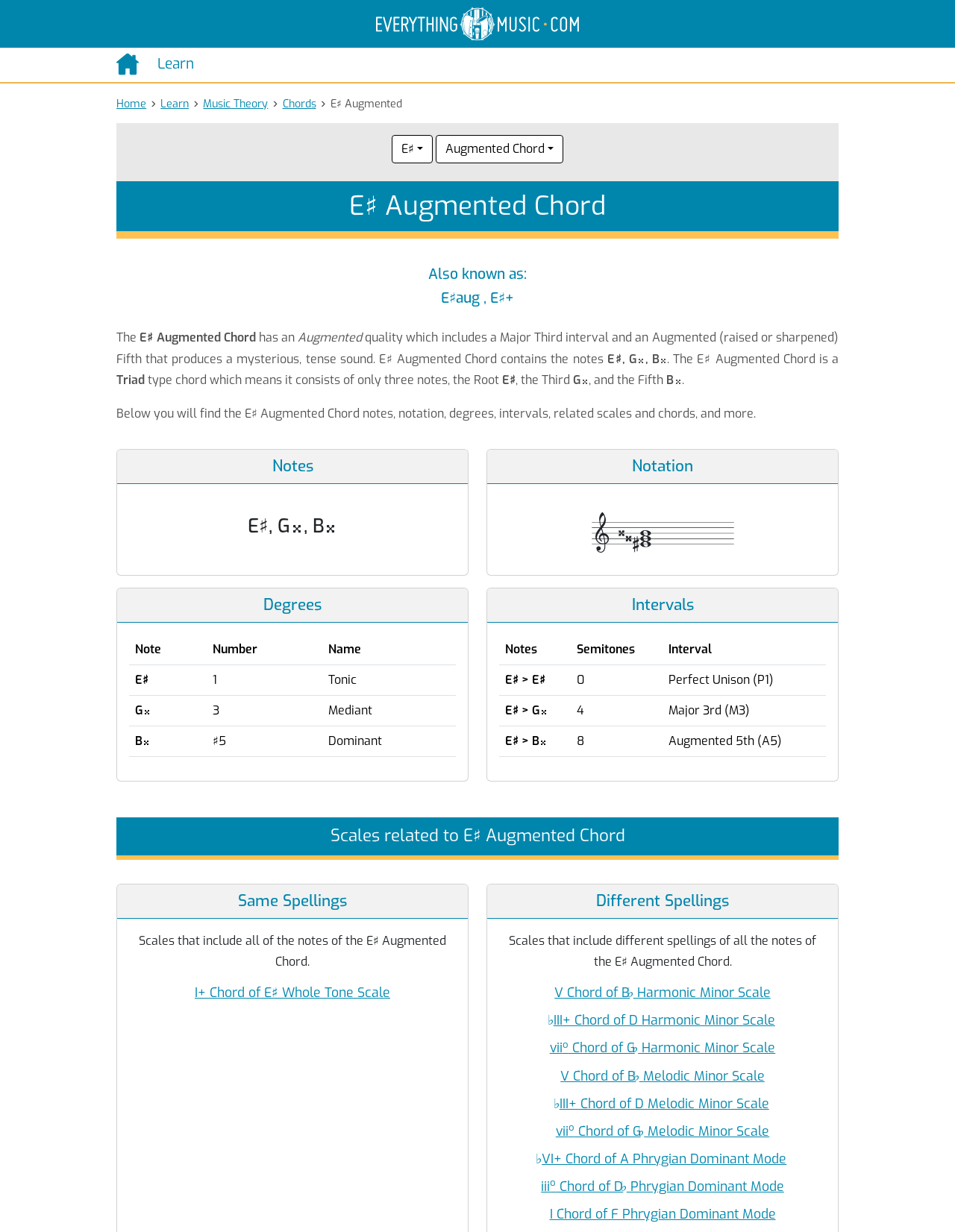What is the type of chord that the E# Augmented Chord is?
Refer to the image and answer the question using a single word or phrase.

Triad